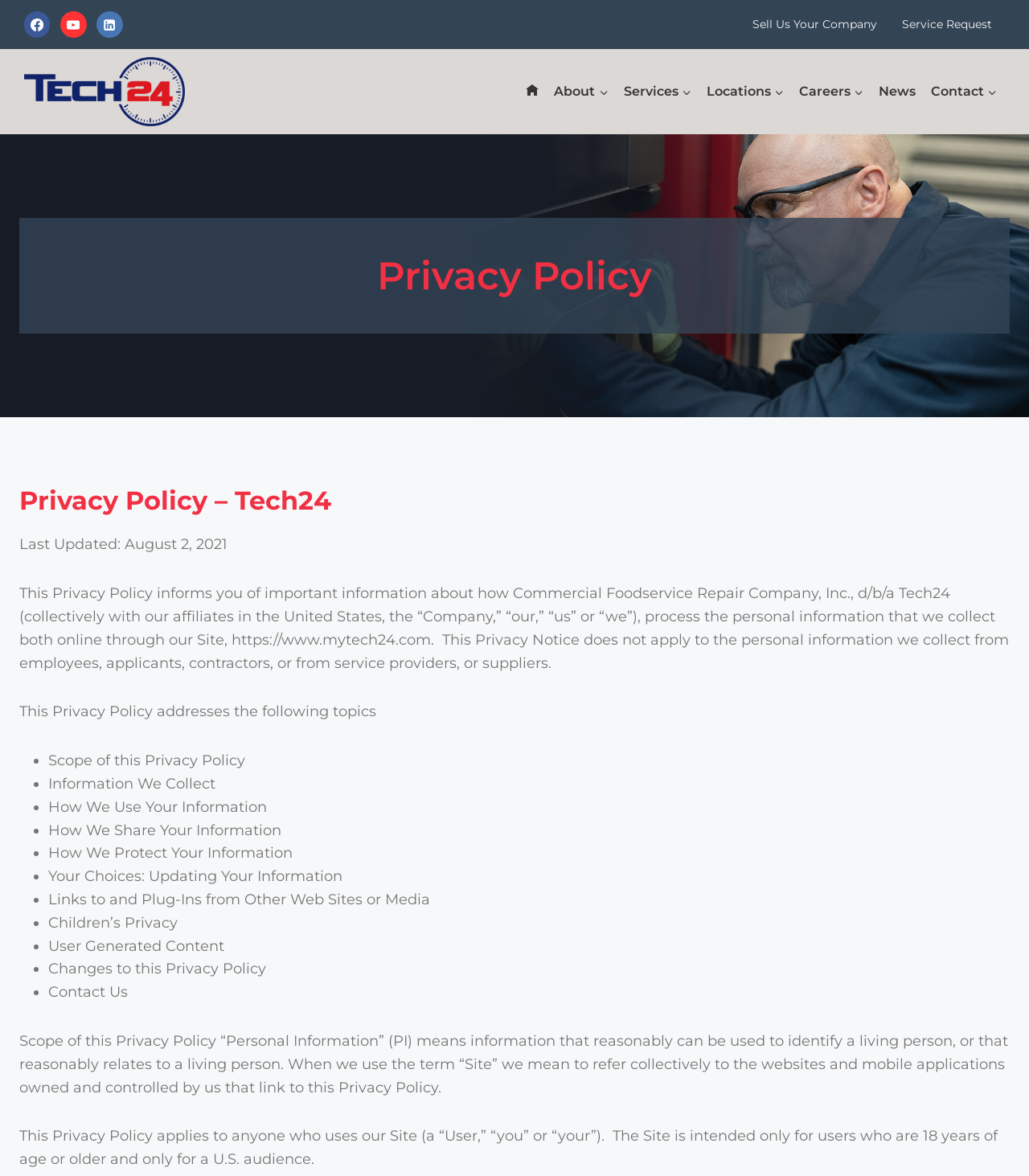Determine the bounding box coordinates of the element's region needed to click to follow the instruction: "Navigate to About page". Provide these coordinates as four float numbers between 0 and 1, formatted as [left, top, right, bottom].

[0.531, 0.063, 0.598, 0.093]